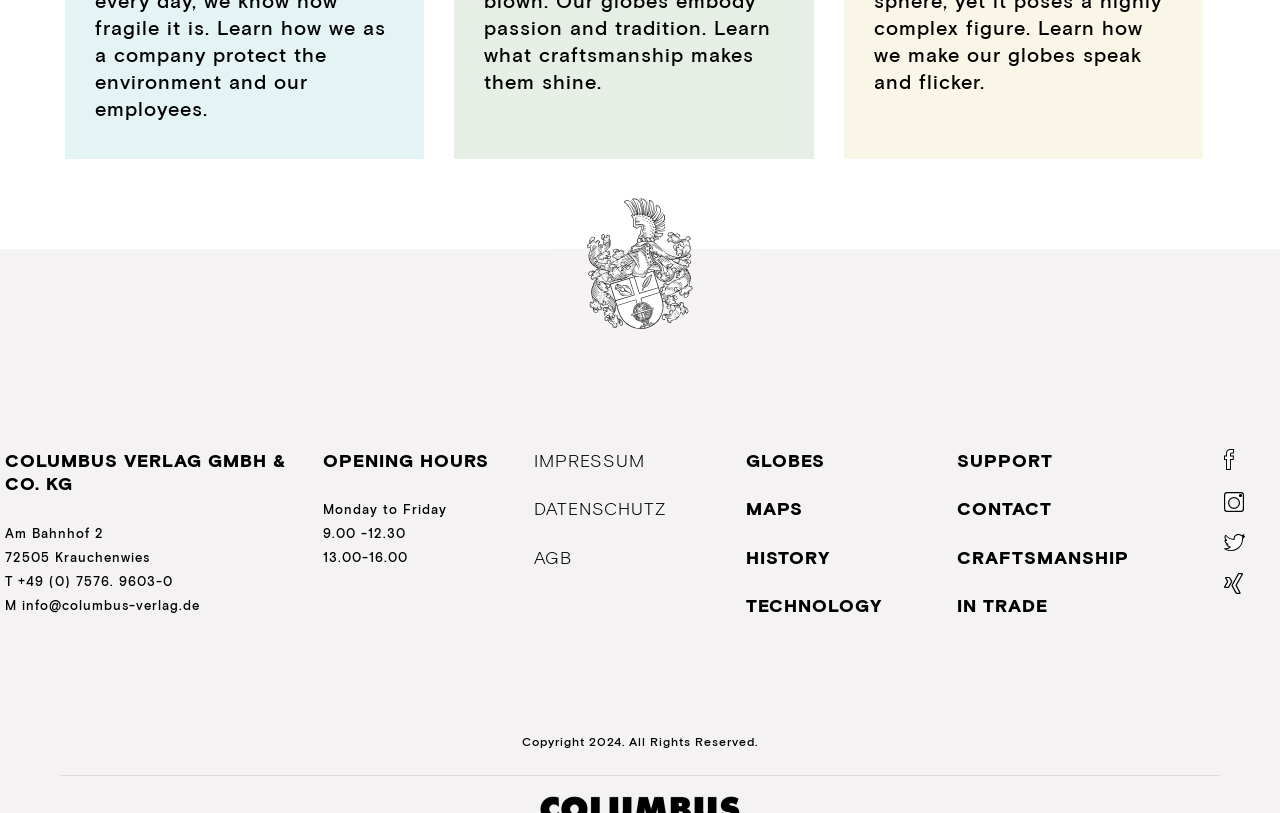What is the copyright year? Based on the image, give a response in one word or a short phrase.

2024